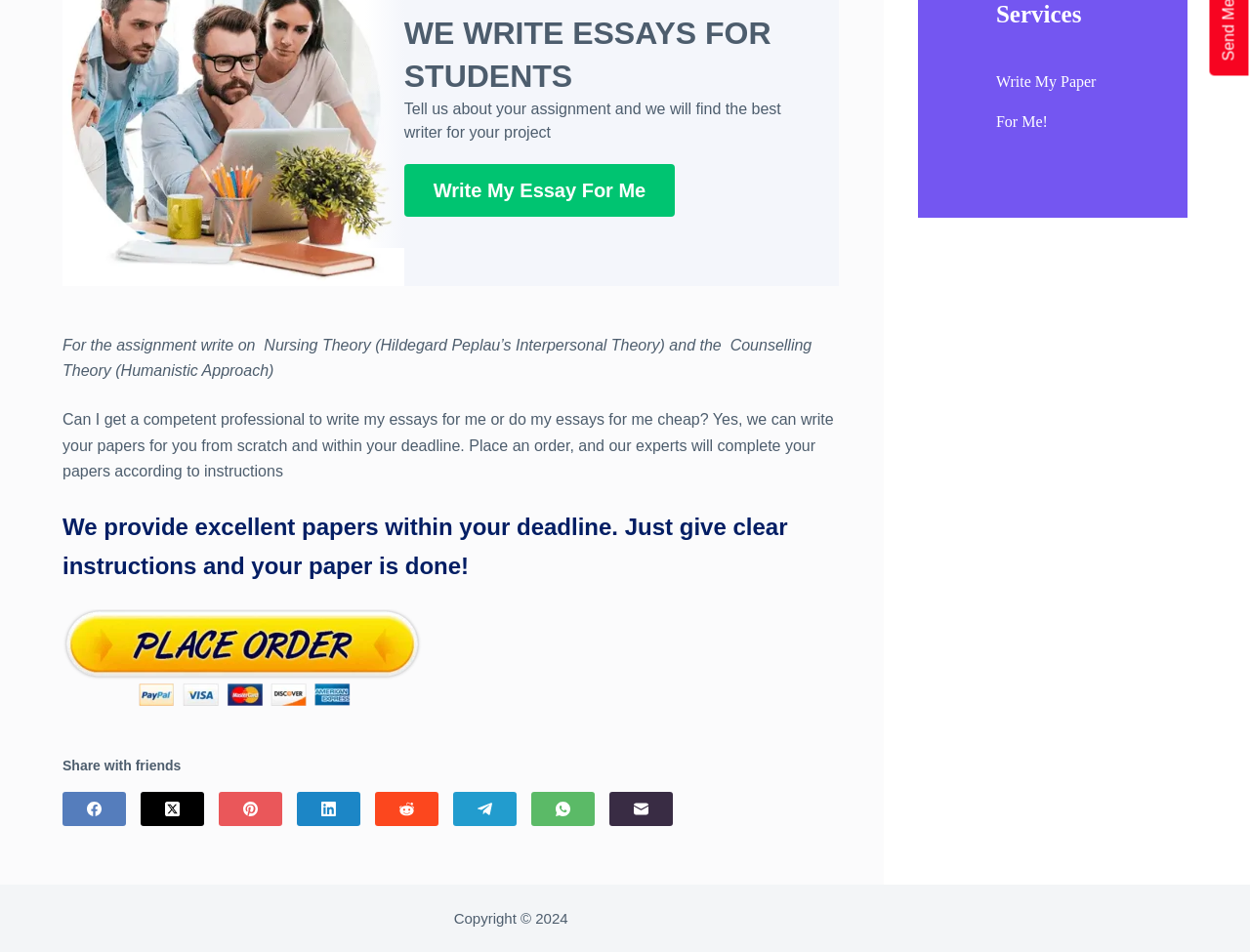Identify the bounding box coordinates for the UI element described by the following text: "aria-label="Facebook"". Provide the coordinates as four float numbers between 0 and 1, in the format [left, top, right, bottom].

[0.05, 0.832, 0.101, 0.867]